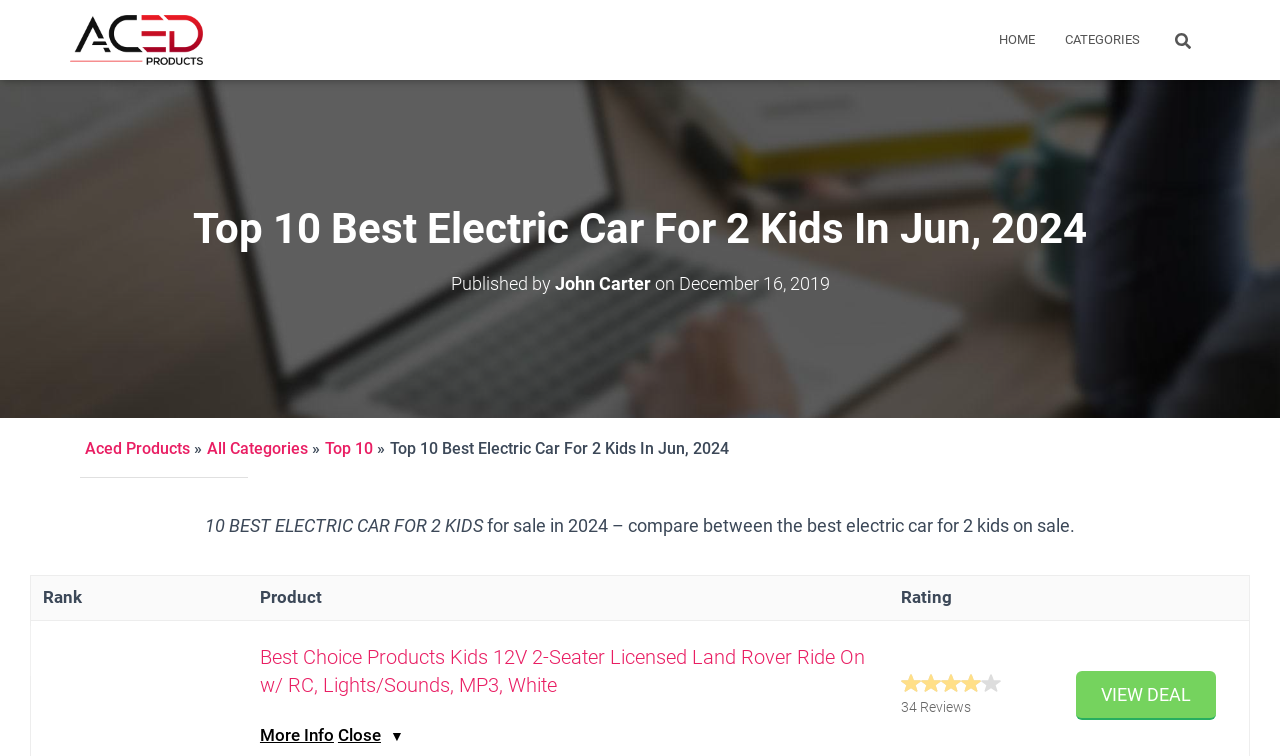What is the category of the products listed?
Examine the image and provide an in-depth answer to the question.

Based on the webpage content, specifically the heading 'Top 10 Best Electric Car For 2 Kids In Jun, 2024' and the table column headers, it is clear that the products listed are electric cars for 2 kids.